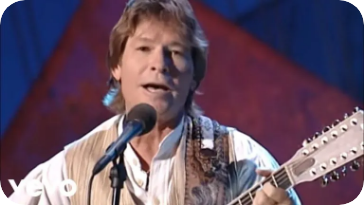Please answer the following question using a single word or phrase: 
What is the theme of John Denver's iconic song 'Annie's Song'?

Love and memory